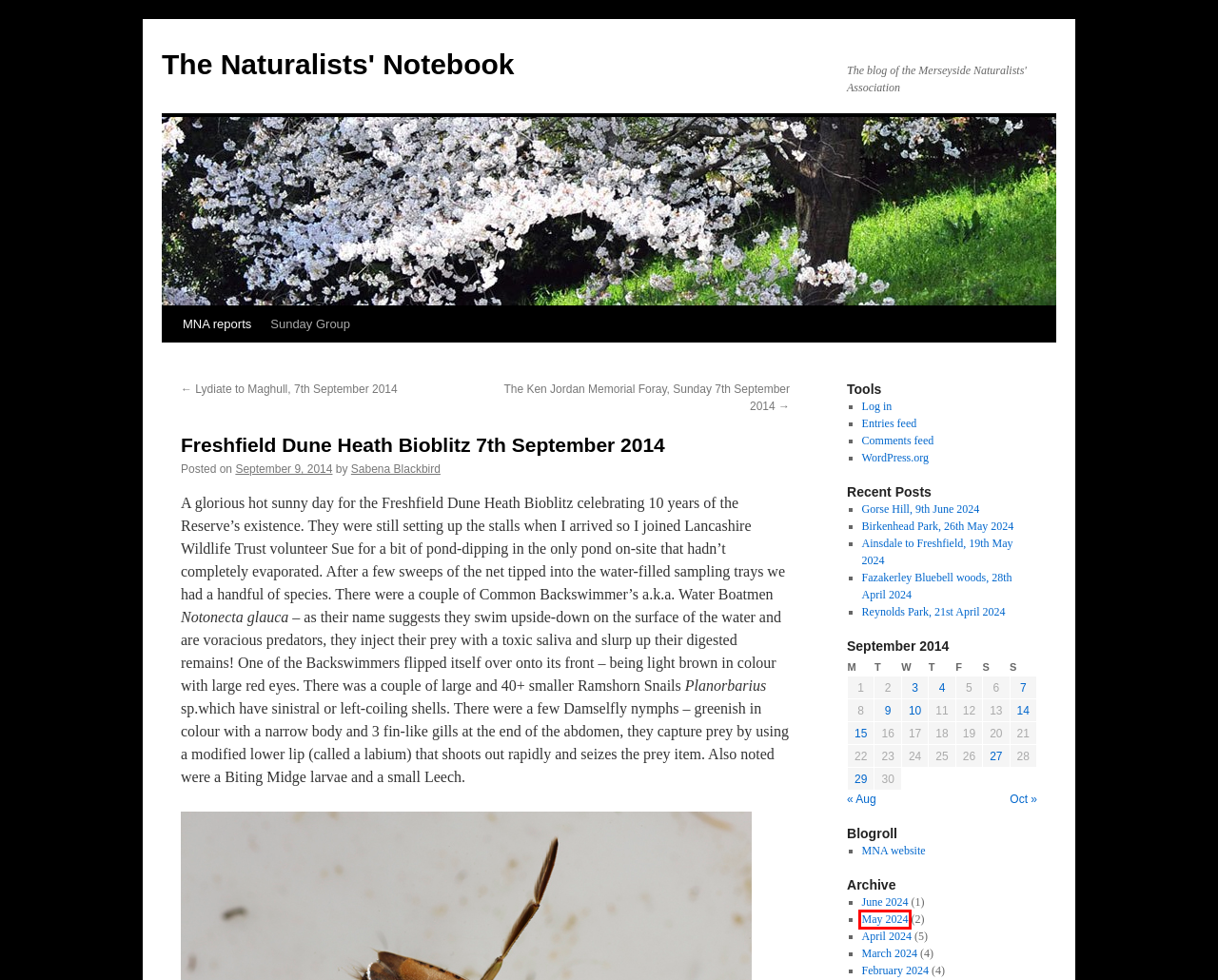Analyze the screenshot of a webpage that features a red rectangle bounding box. Pick the webpage description that best matches the new webpage you would see after clicking on the element within the red bounding box. Here are the candidates:
A. The Naturalists' Notebook
B. Sabena Blackbird | The Naturalists' Notebook
C. Merseyside Naturalists' Association - Home
D. August | 2014 | The Naturalists' Notebook
E. Log In ‹ The Naturalists' Notebook — WordPress
F. Ainsdale to Freshfield, 19th May 2024 | The Naturalists' Notebook
G. Comments for The Naturalists' Notebook
H. May | 2024 | The Naturalists' Notebook

H